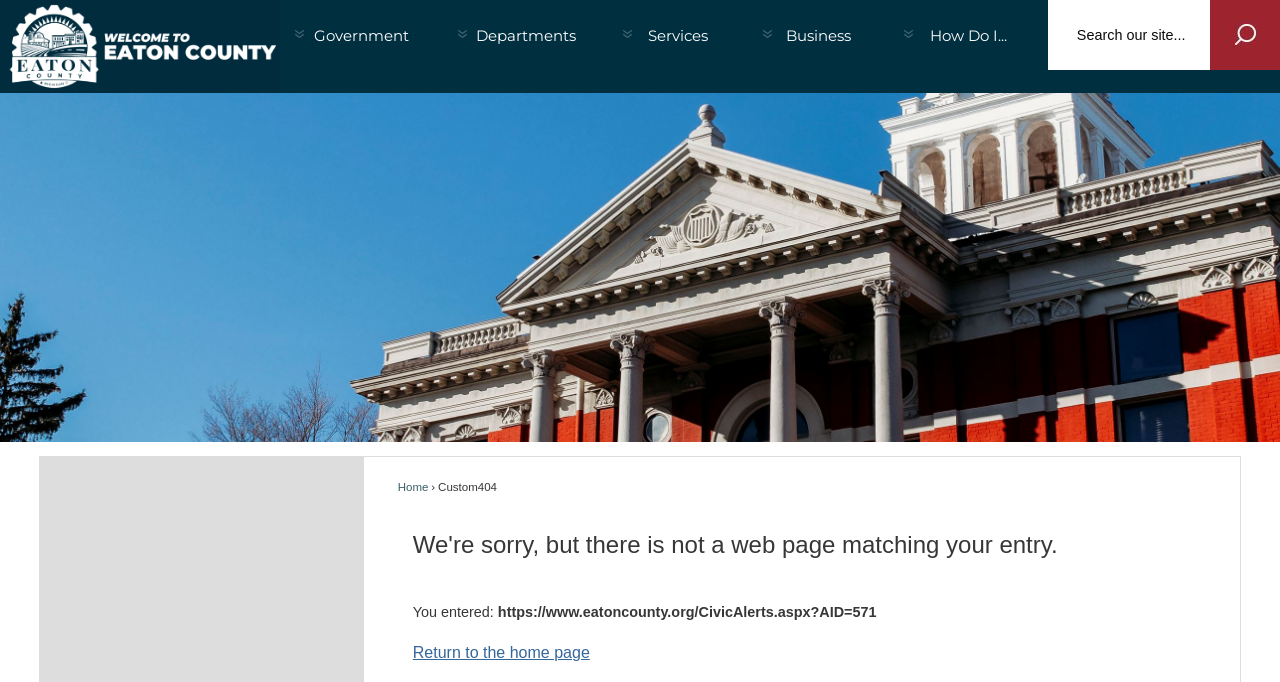Locate the bounding box coordinates of the clickable area to execute the instruction: "Return to the home page". Provide the coordinates as four float numbers between 0 and 1, represented as [left, top, right, bottom].

[0.322, 0.944, 0.461, 0.969]